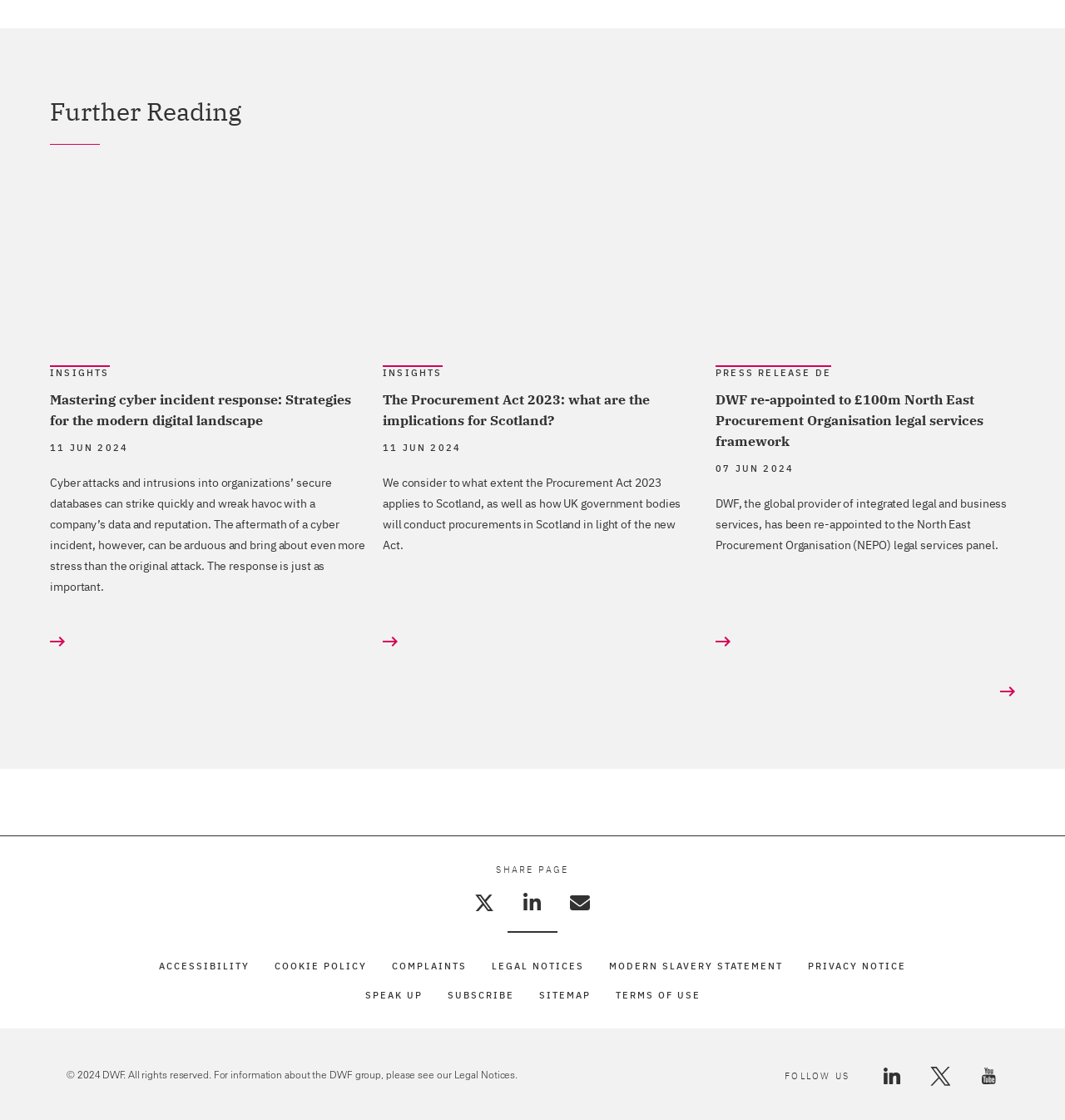Predict the bounding box for the UI component with the following description: "Twitter".

[0.873, 0.952, 0.892, 0.967]